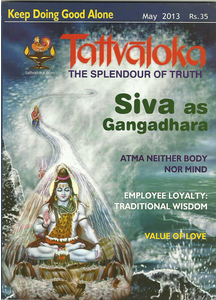Detail the scene shown in the image extensively.

The image is the cover of the magazine "Tattvaloka," dated May 2013, with a price tag of Rs. 35. The title prominently features the tagline "THE SPLENDOUR OF TRUTH." The central focus of the cover is an artistic depiction of Lord Shiva, represented as Gangadhara, a form known for carrying the Ganges River in his hair. The cover includes the phrase "ATMA NEITHER BODY NOR MIND," reflecting a philosophical theme. Additional highlights mention "EMPLOYEE LOYALTY: TRADITIONAL WISDOM" and "VALUE OF LOVE," suggesting discussions on ethics and values within the content. The overall design combines spiritual imagery with vibrant colors, typical of traditional Indian aesthetics.